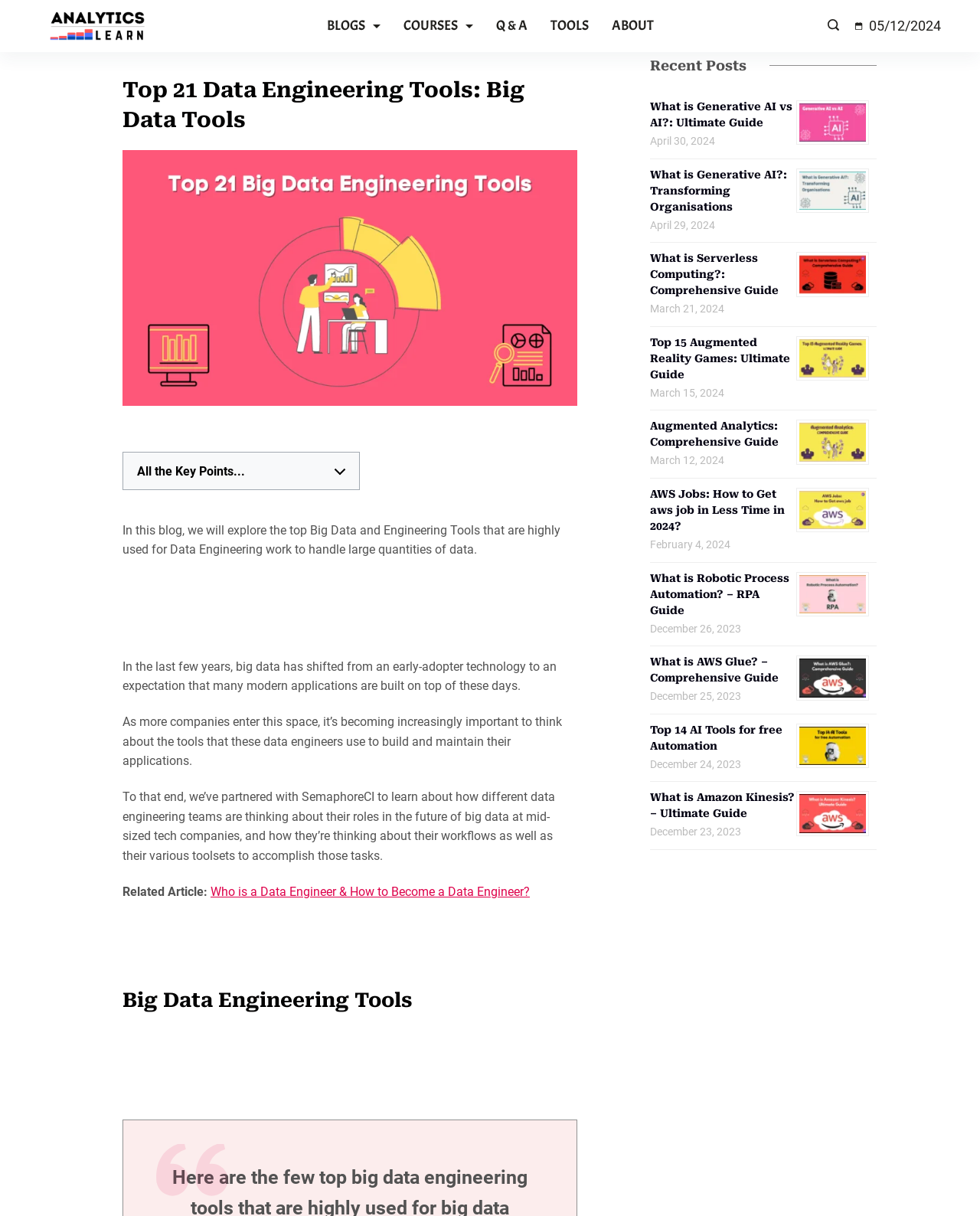How many big data engineering tools are listed?
Observe the image and answer the question with a one-word or short phrase response.

21